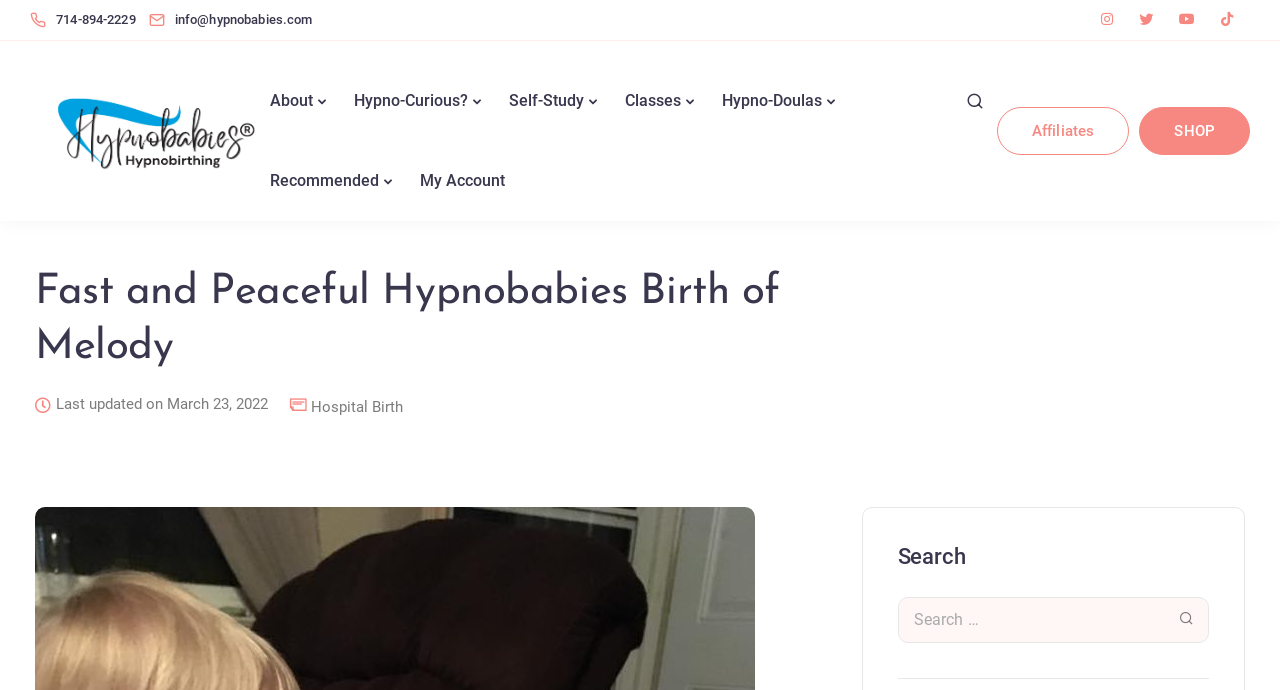How many social media links are there?
Using the information presented in the image, please offer a detailed response to the question.

I counted the number of social media links by looking at the icons and their corresponding bounding box coordinates. There are five social media links, namely '', '', '', '', and ''.